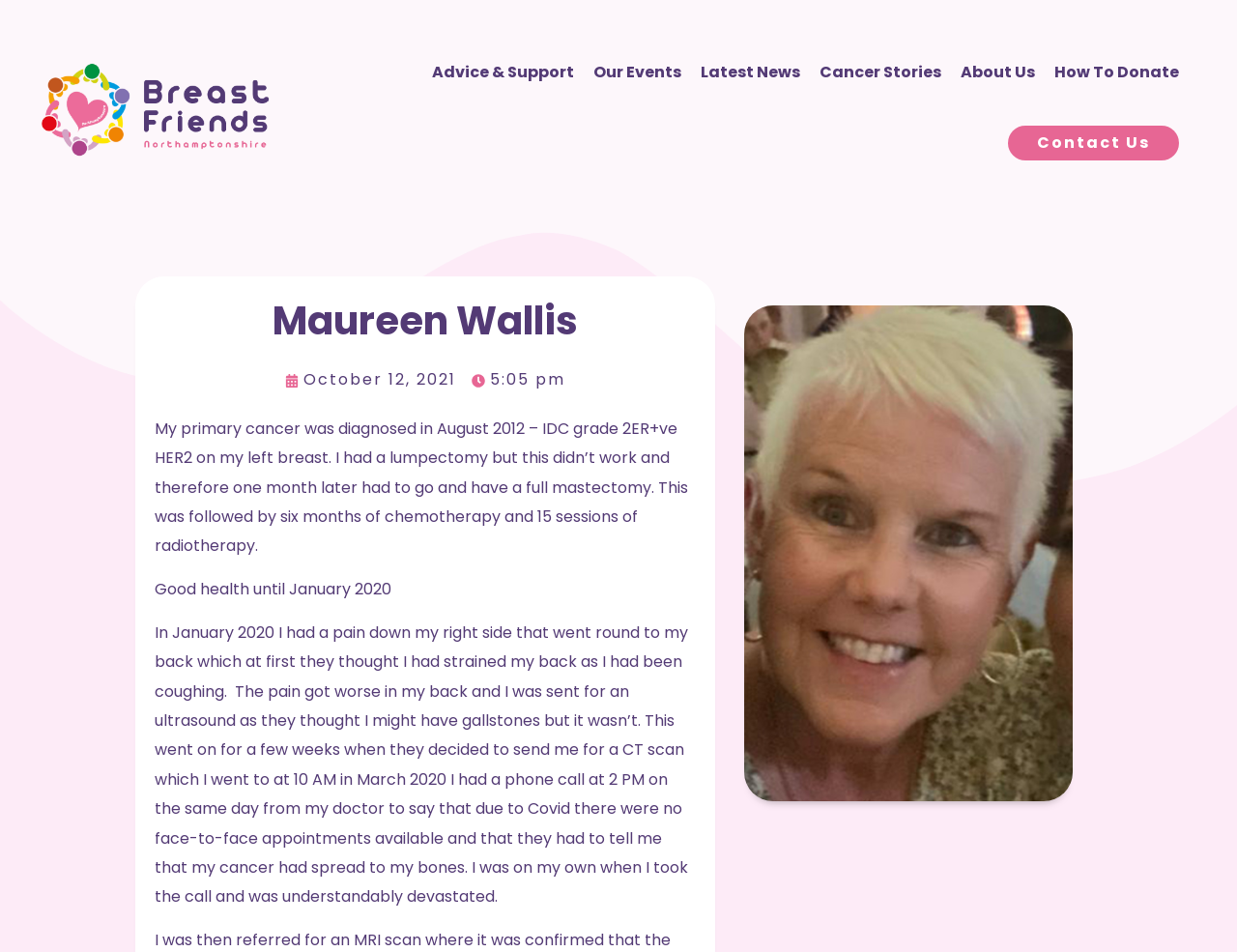Identify the bounding box coordinates of the part that should be clicked to carry out this instruction: "Contact Us".

[0.815, 0.132, 0.953, 0.169]